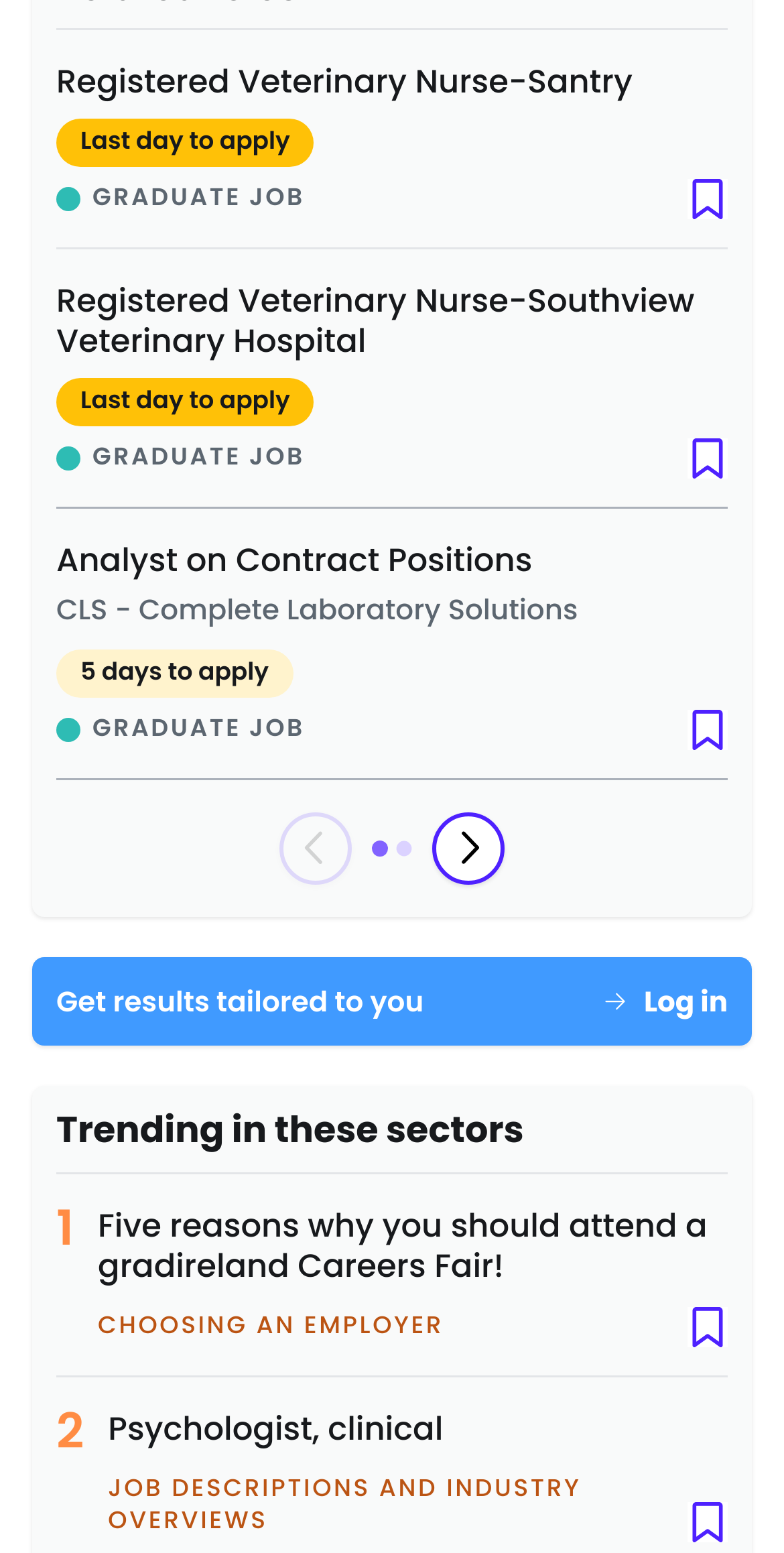Could you specify the bounding box coordinates for the clickable section to complete the following instruction: "View a job description"?

[0.138, 0.907, 0.928, 0.99]